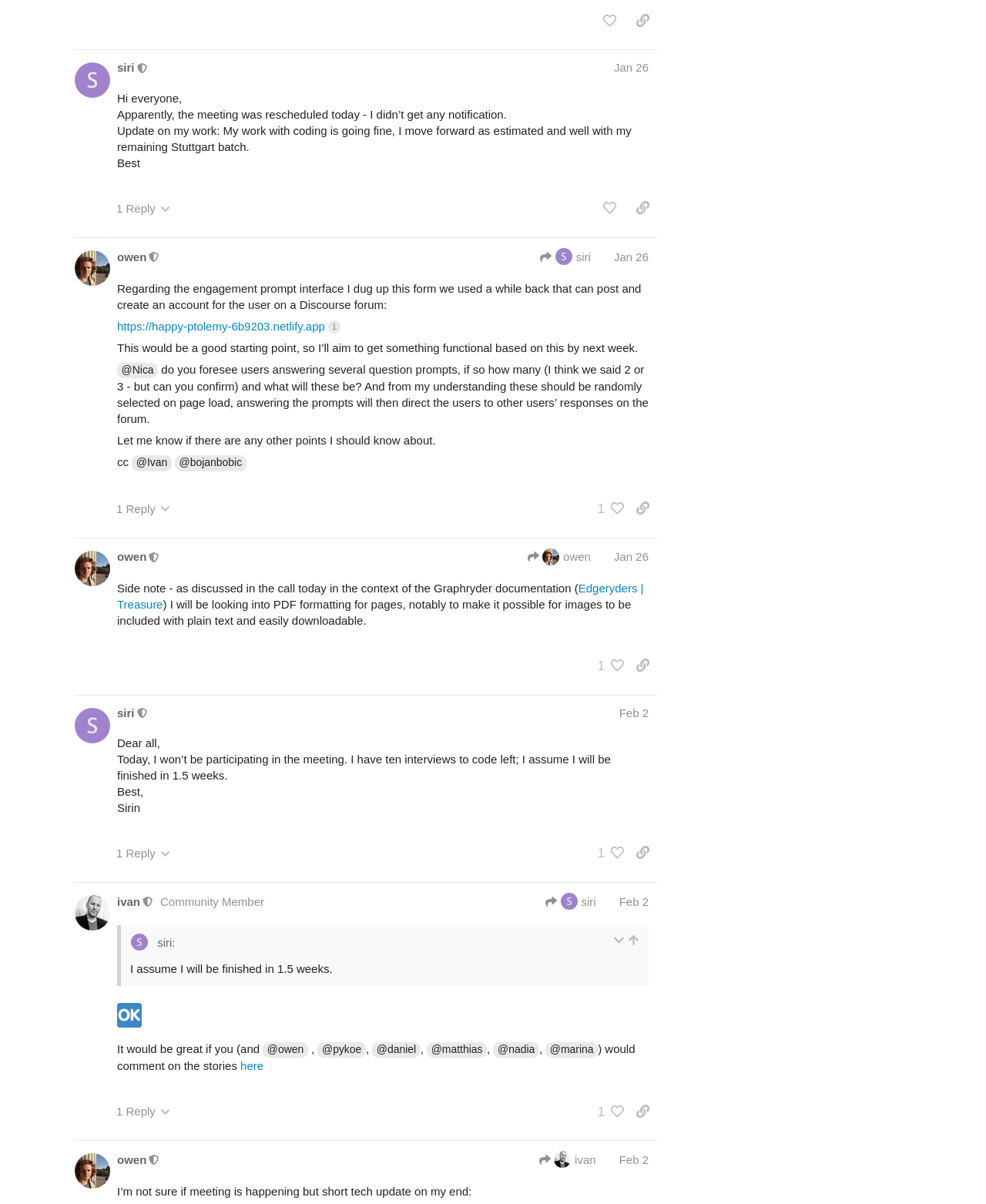Provide the bounding box coordinates of the HTML element this sentence describes: "@pykoe".

[0.322, 0.866, 0.371, 0.879]